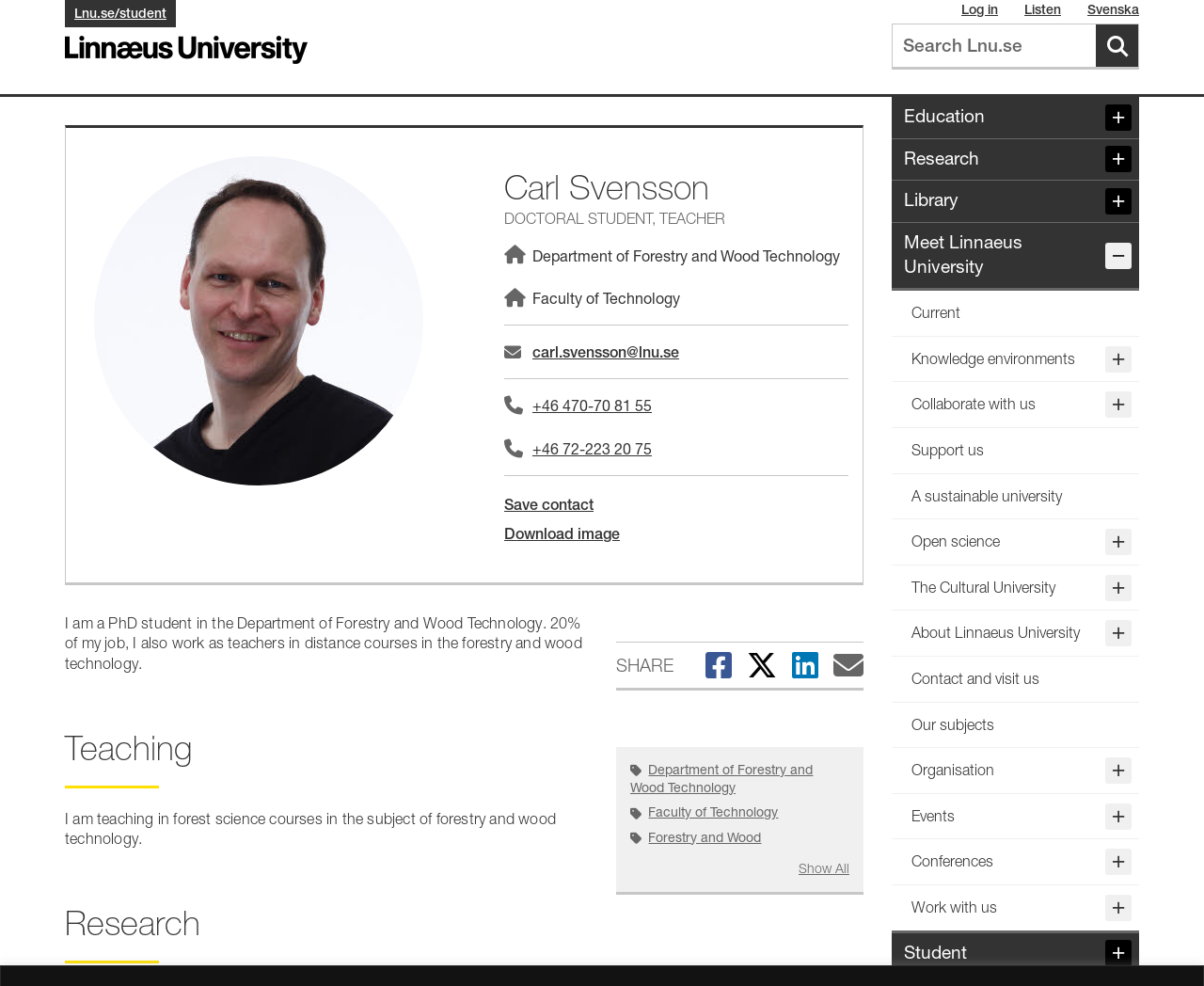What is Carl Svensson's occupation?
Answer the question using a single word or phrase, according to the image.

Doctoral student and teacher